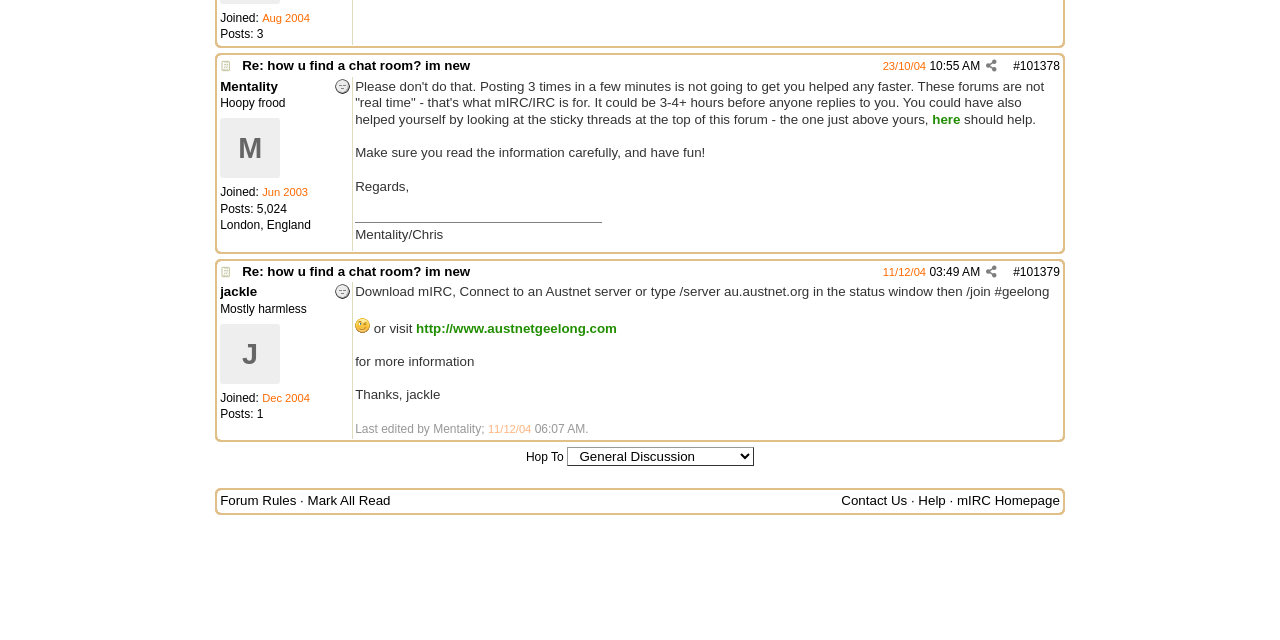Identify the bounding box for the given UI element using the description provided. Coordinates should be in the format (top-left x, top-left y, bottom-right x, bottom-right y) and must be between 0 and 1. Here is the description: J

[0.172, 0.506, 0.219, 0.599]